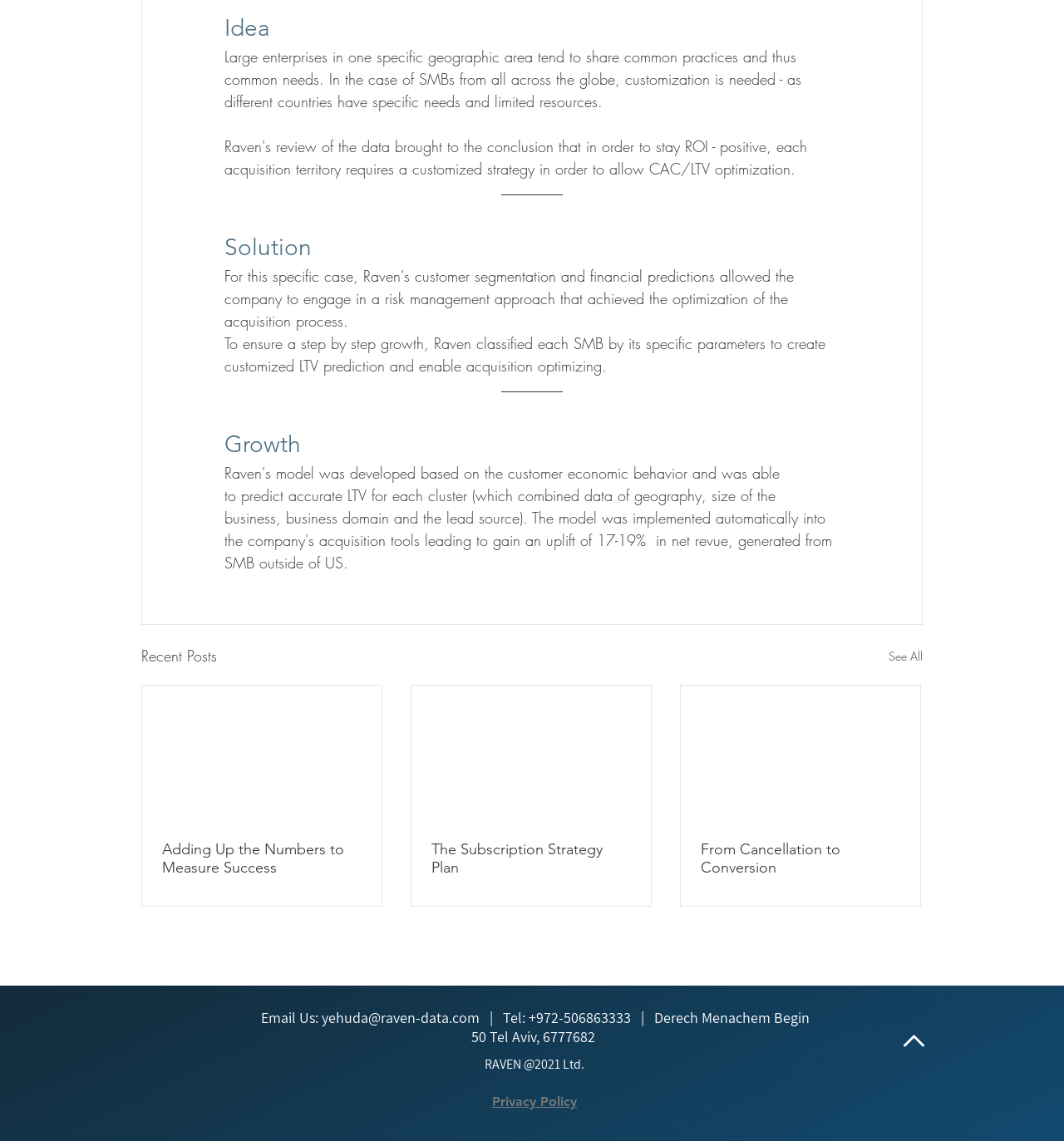Please give a one-word or short phrase response to the following question: 
What is the purpose of Raven's classification?

Customized LTV prediction